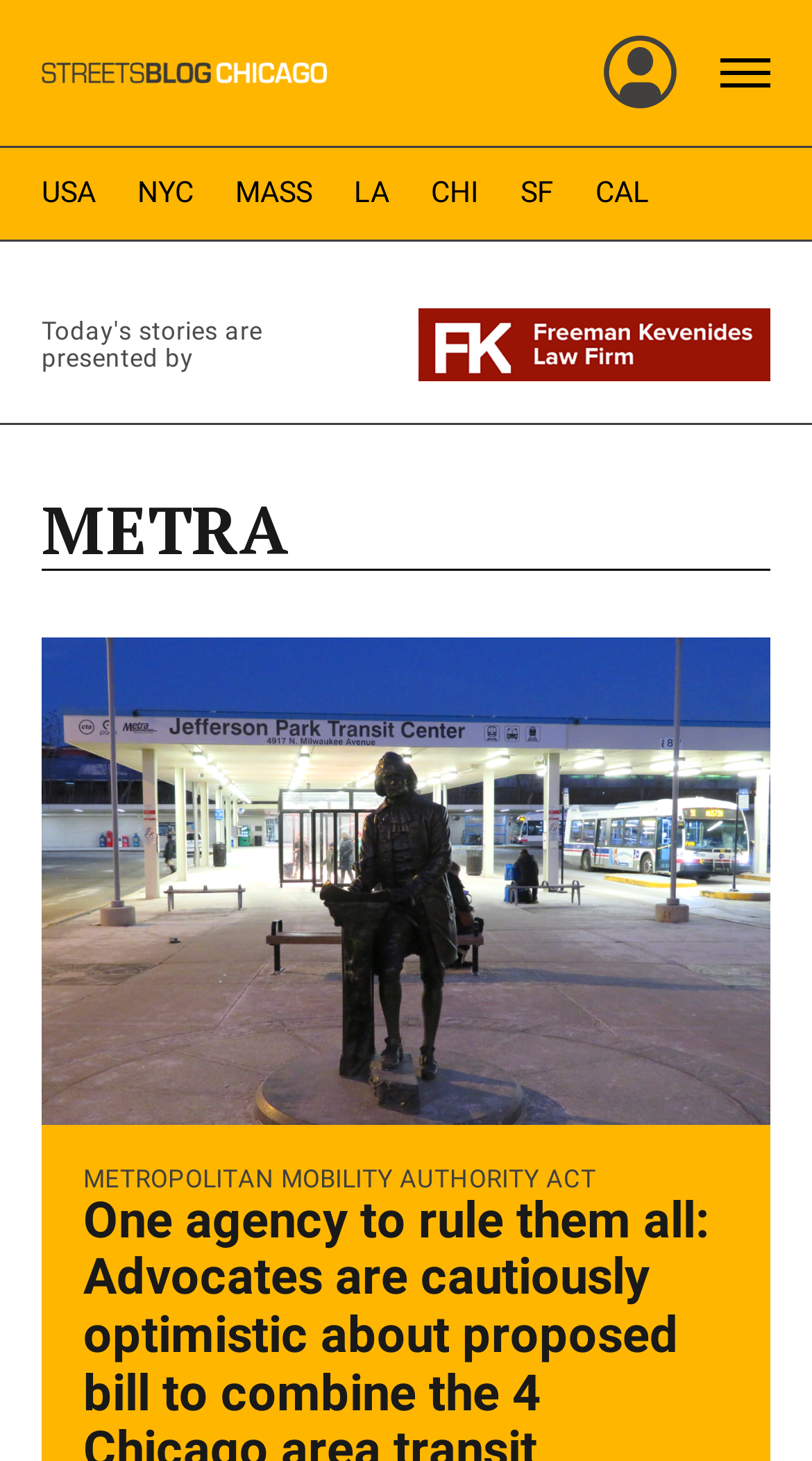Please pinpoint the bounding box coordinates for the region I should click to adhere to this instruction: "read today's stories".

[0.051, 0.211, 0.949, 0.273]